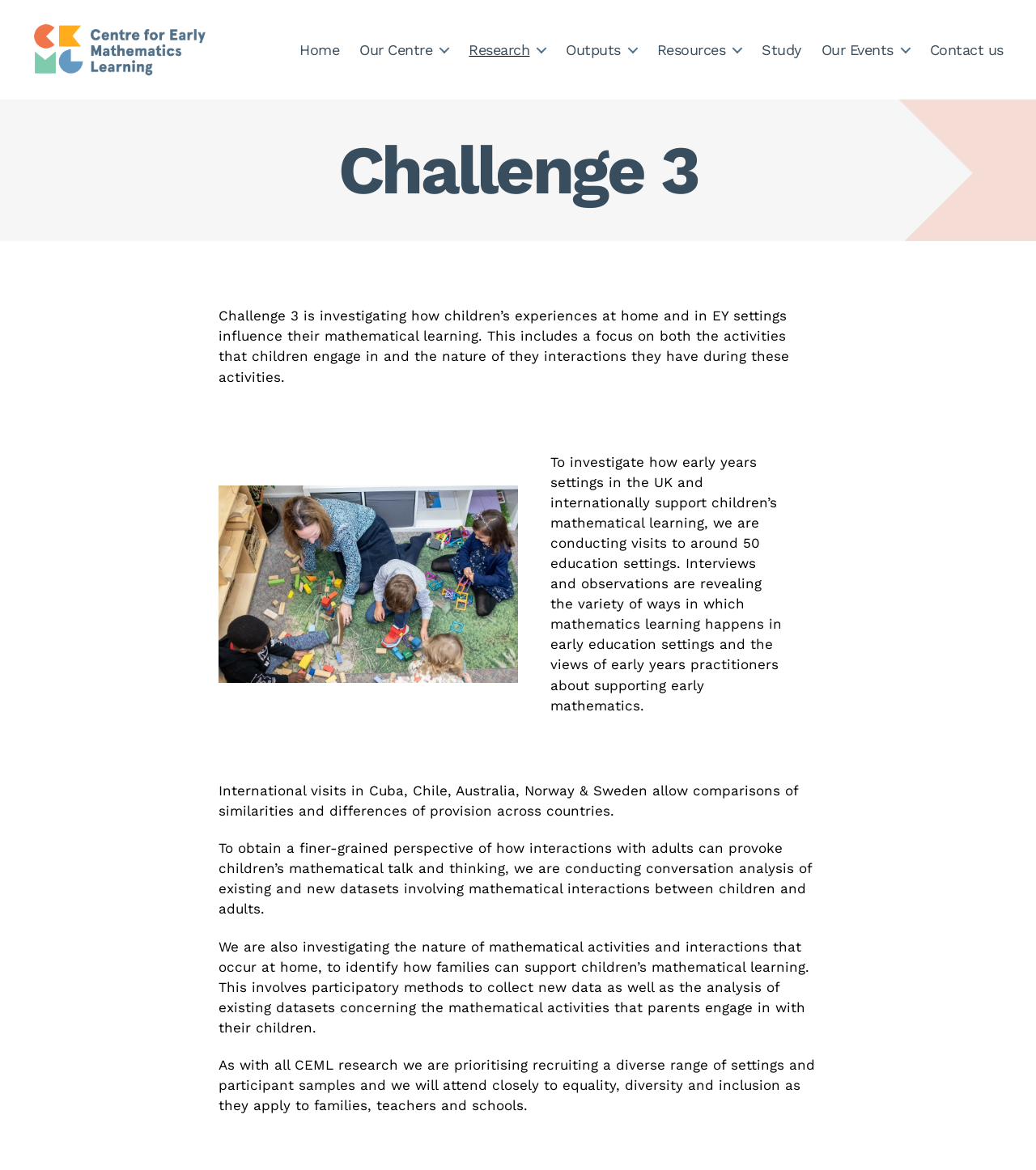From the webpage screenshot, identify the region described by Contact us. Provide the bounding box coordinates as (top-left x, top-left y, bottom-right x, bottom-right y), with each value being a floating point number between 0 and 1.

[0.898, 0.053, 0.969, 0.068]